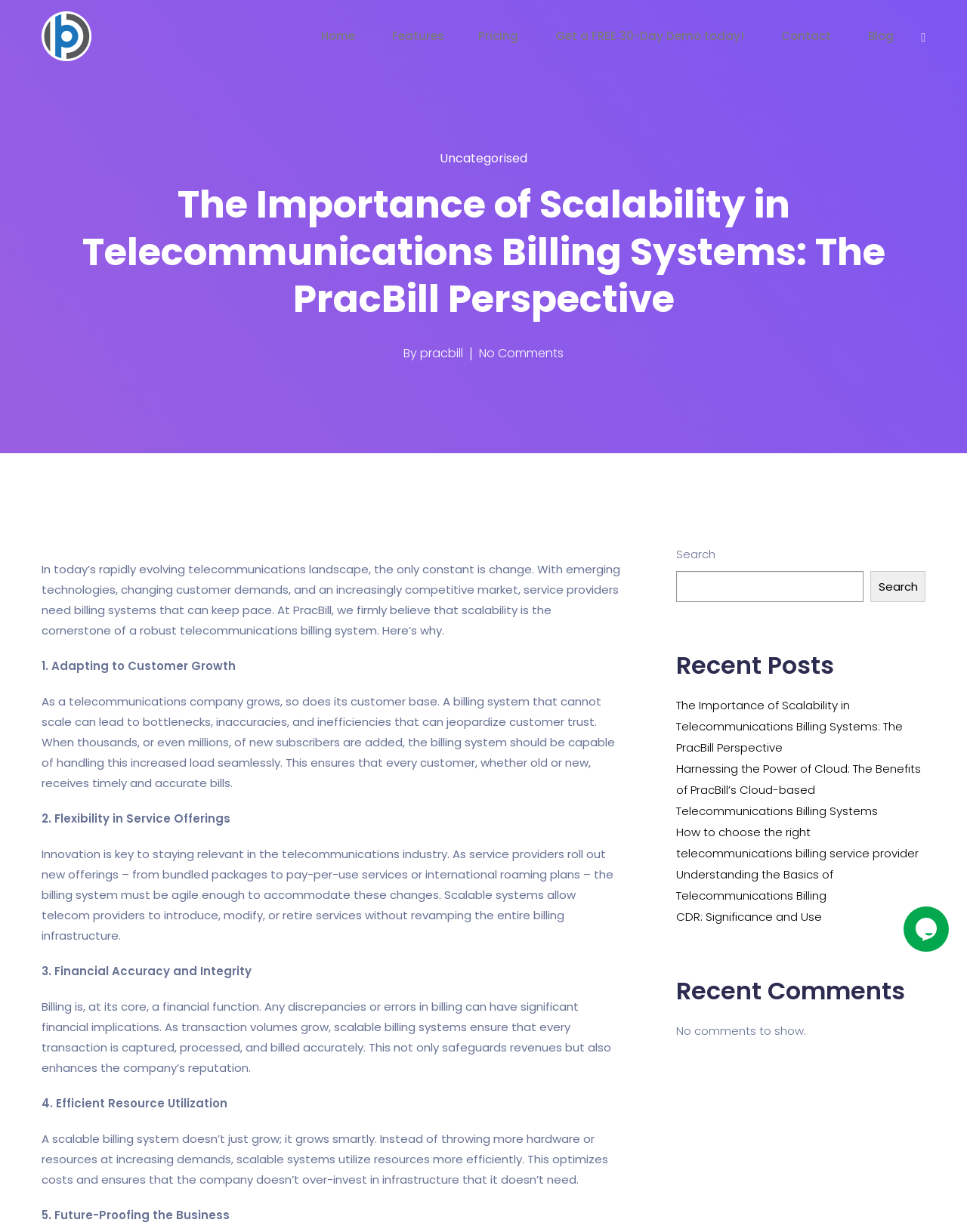Look at the image and write a detailed answer to the question: 
How many points are mentioned in the article?

The article mentions five points about the importance of scalability in telecommunications billing systems: adapting to customer growth, flexibility in service offerings, financial accuracy and integrity, efficient resource utilization, and future-proofing the business.